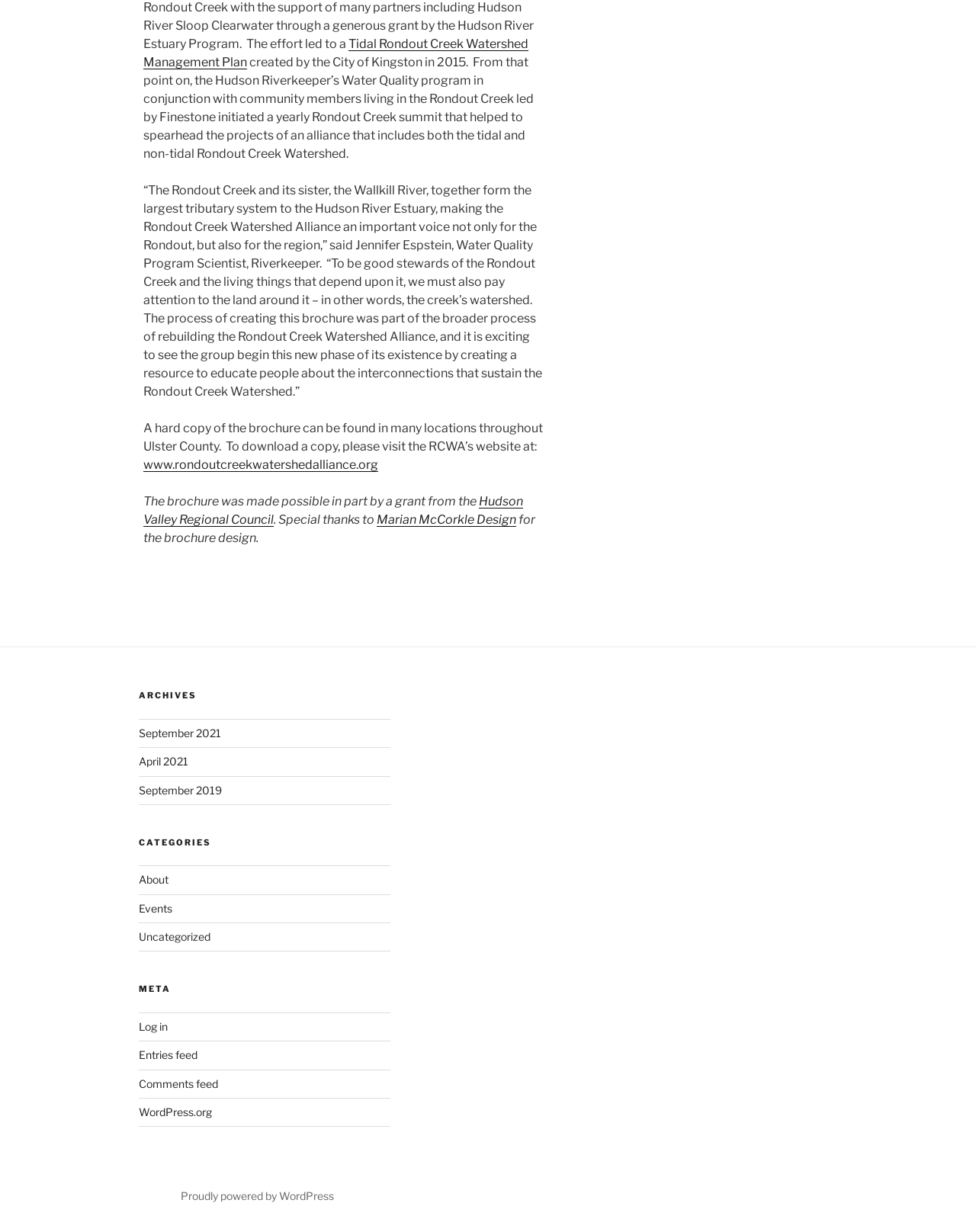Identify the bounding box coordinates of the region that should be clicked to execute the following instruction: "view September 2021 archives".

[0.142, 0.59, 0.227, 0.6]